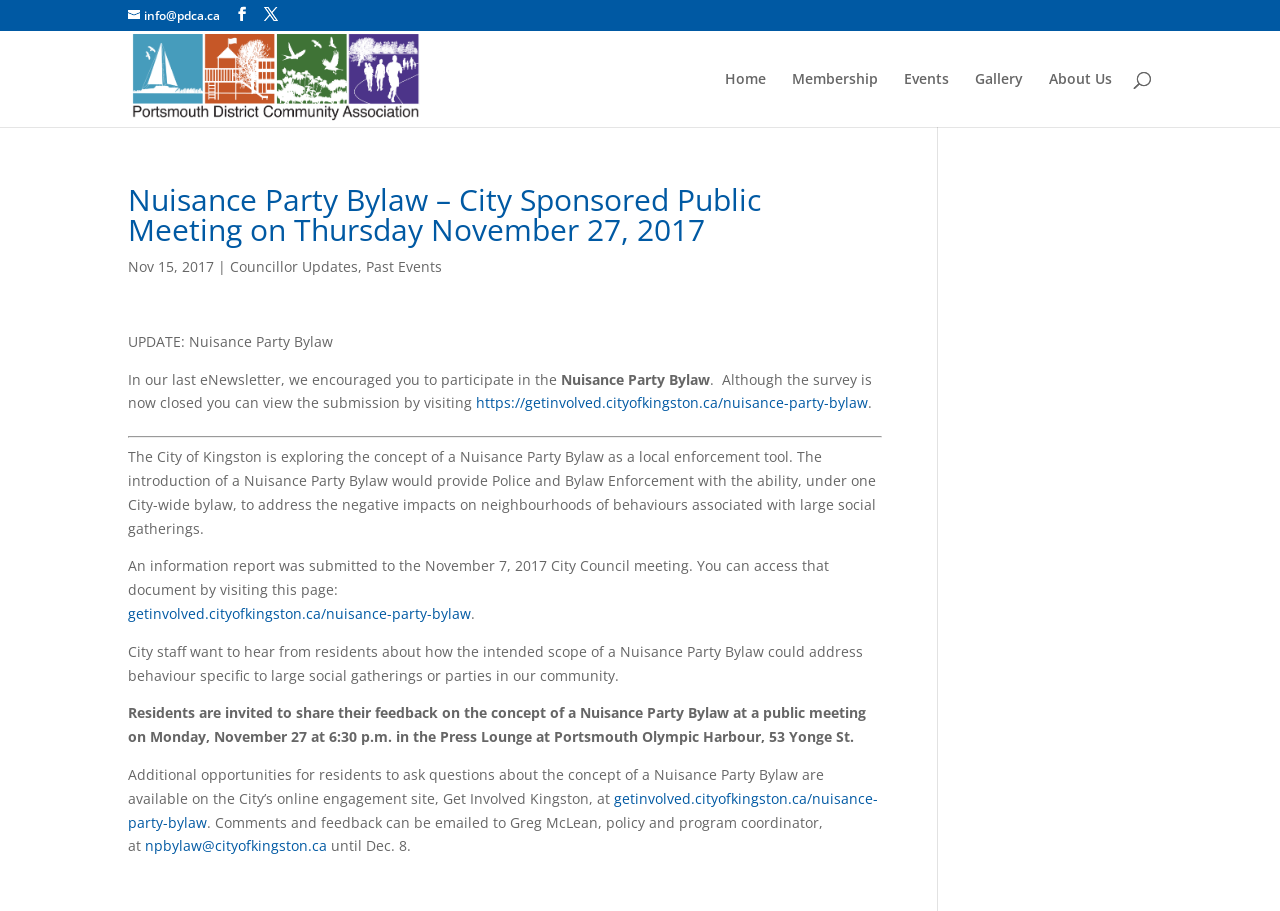Find the bounding box coordinates of the element to click in order to complete this instruction: "View the City of Kingston's online engagement site". The bounding box coordinates must be four float numbers between 0 and 1, denoted as [left, top, right, bottom].

[0.1, 0.866, 0.686, 0.913]